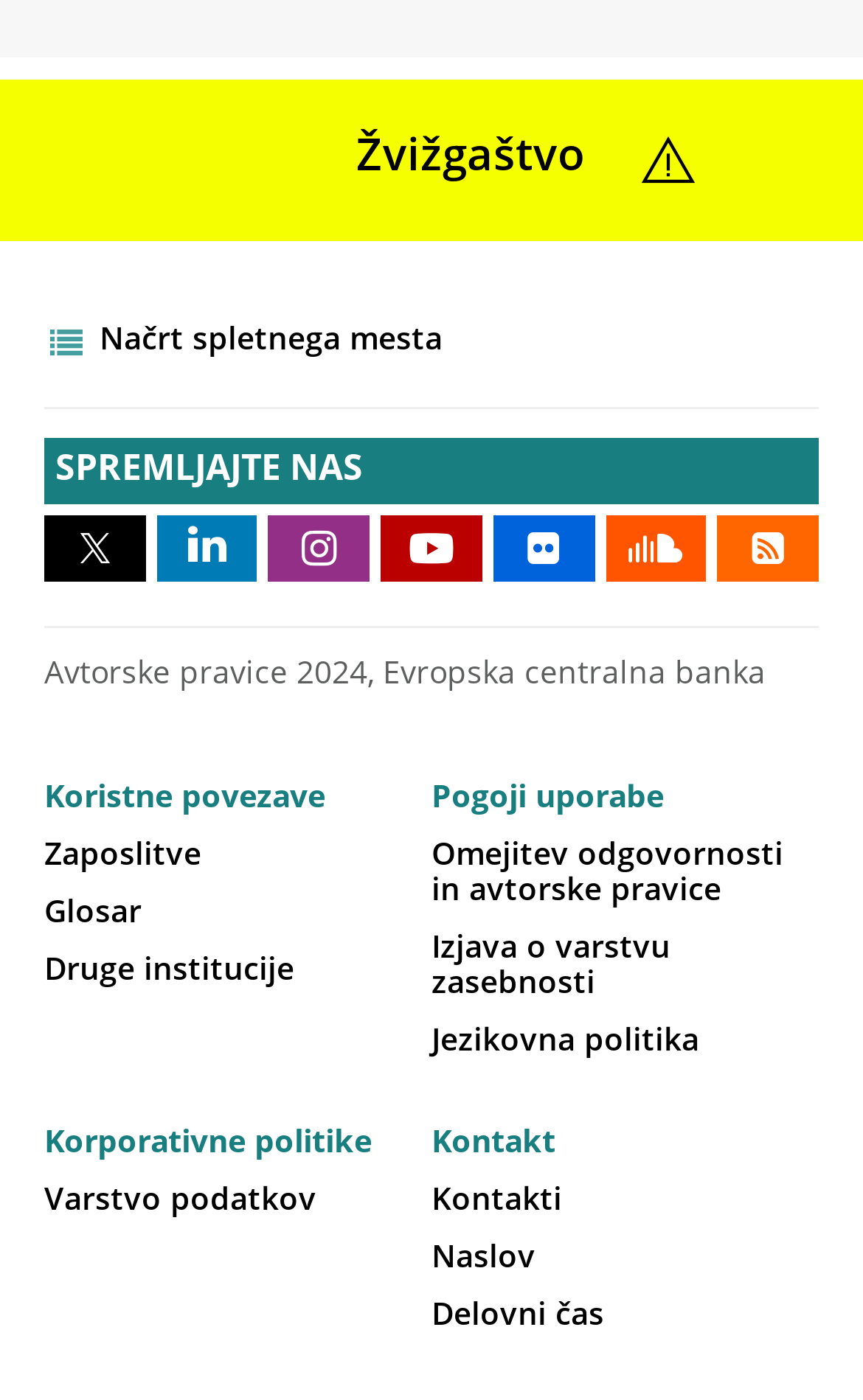Determine the bounding box coordinates of the clickable region to execute the instruction: "Read Koristne povezave". The coordinates should be four float numbers between 0 and 1, denoted as [left, top, right, bottom].

[0.051, 0.56, 0.377, 0.582]